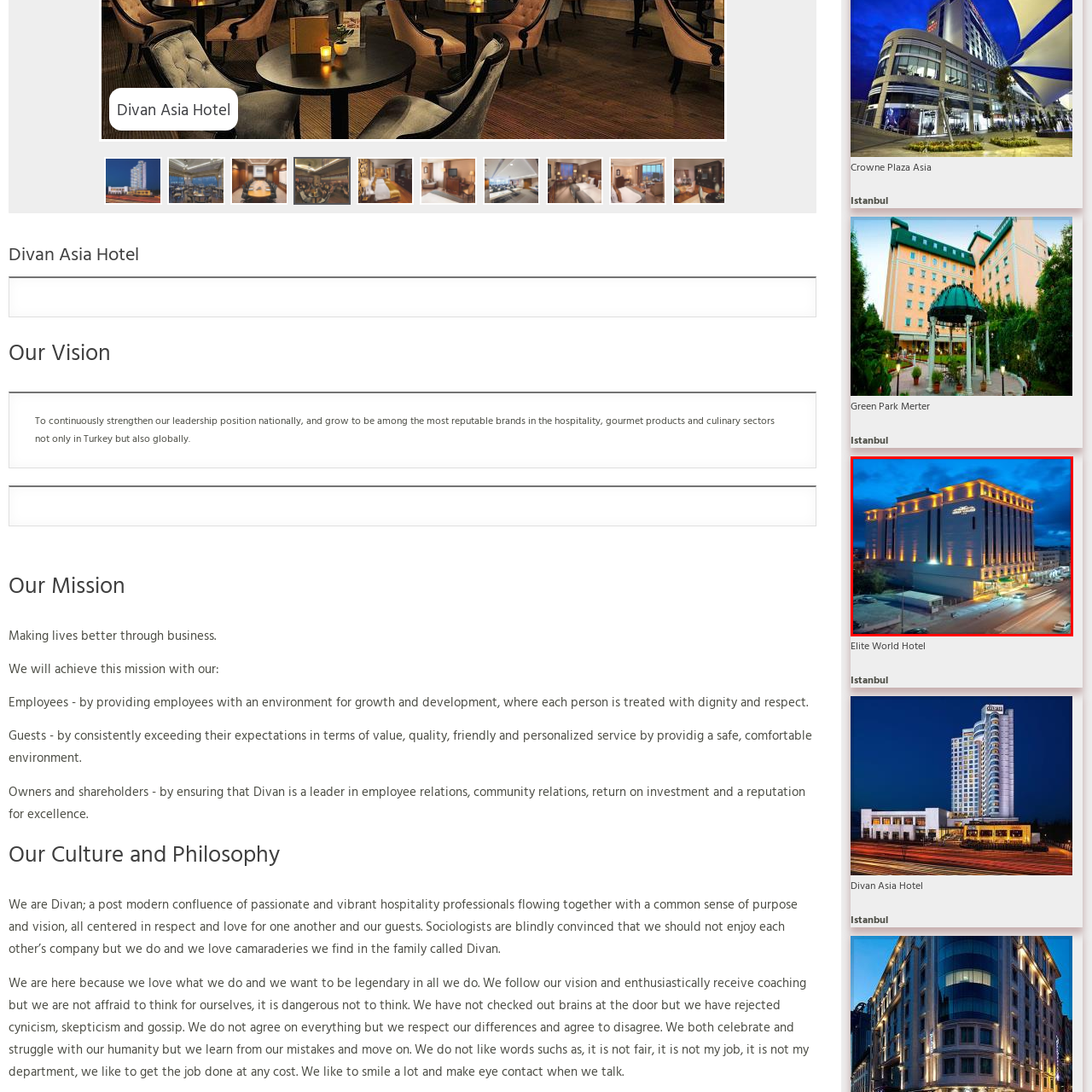Review the image segment marked with the grey border and deliver a thorough answer to the following question, based on the visual information provided: 
Where is the hotel located?

The setting emphasizes its urban location in Istanbul, with a view of the streets bustling with traffic, indicating a vibrant city life, which suggests that the hotel is located in Istanbul.